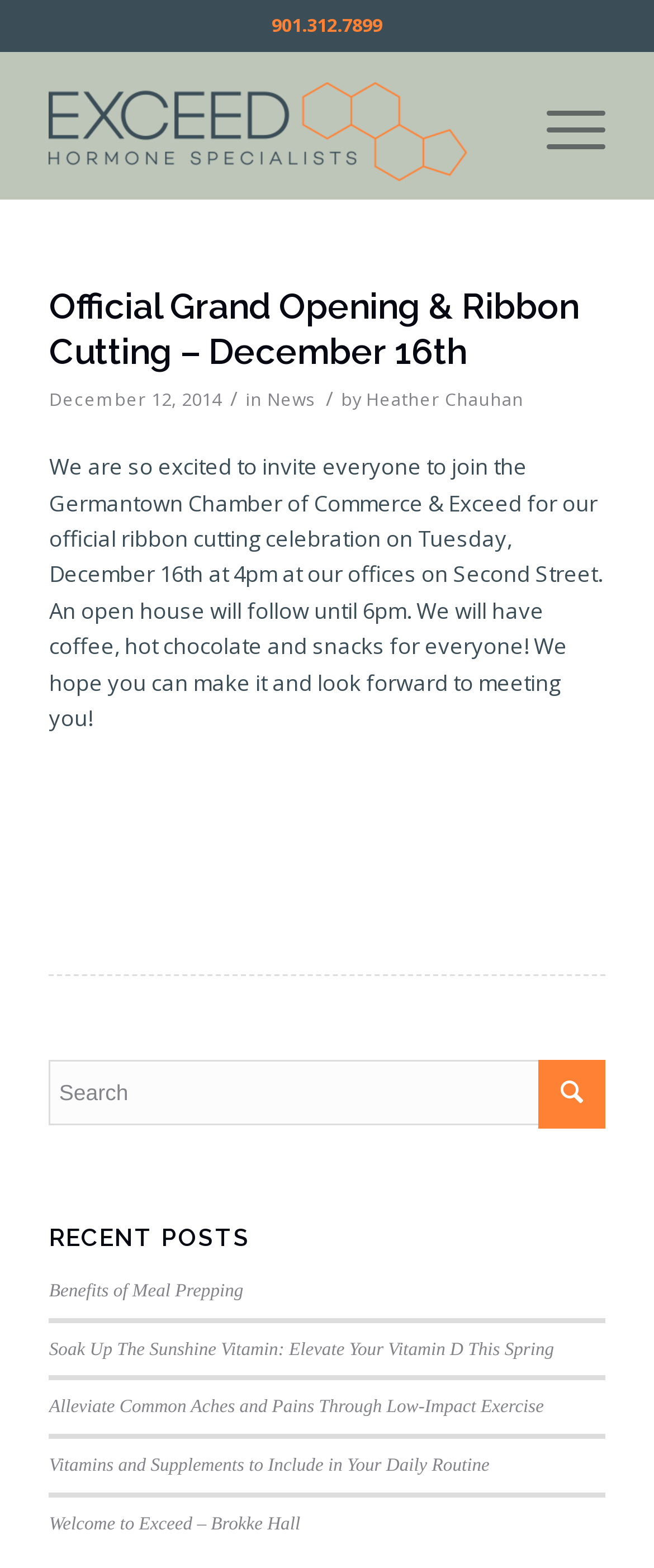Predict the bounding box coordinates of the UI element that matches this description: "Heather Chauhan". The coordinates should be in the format [left, top, right, bottom] with each value between 0 and 1.

[0.56, 0.247, 0.801, 0.262]